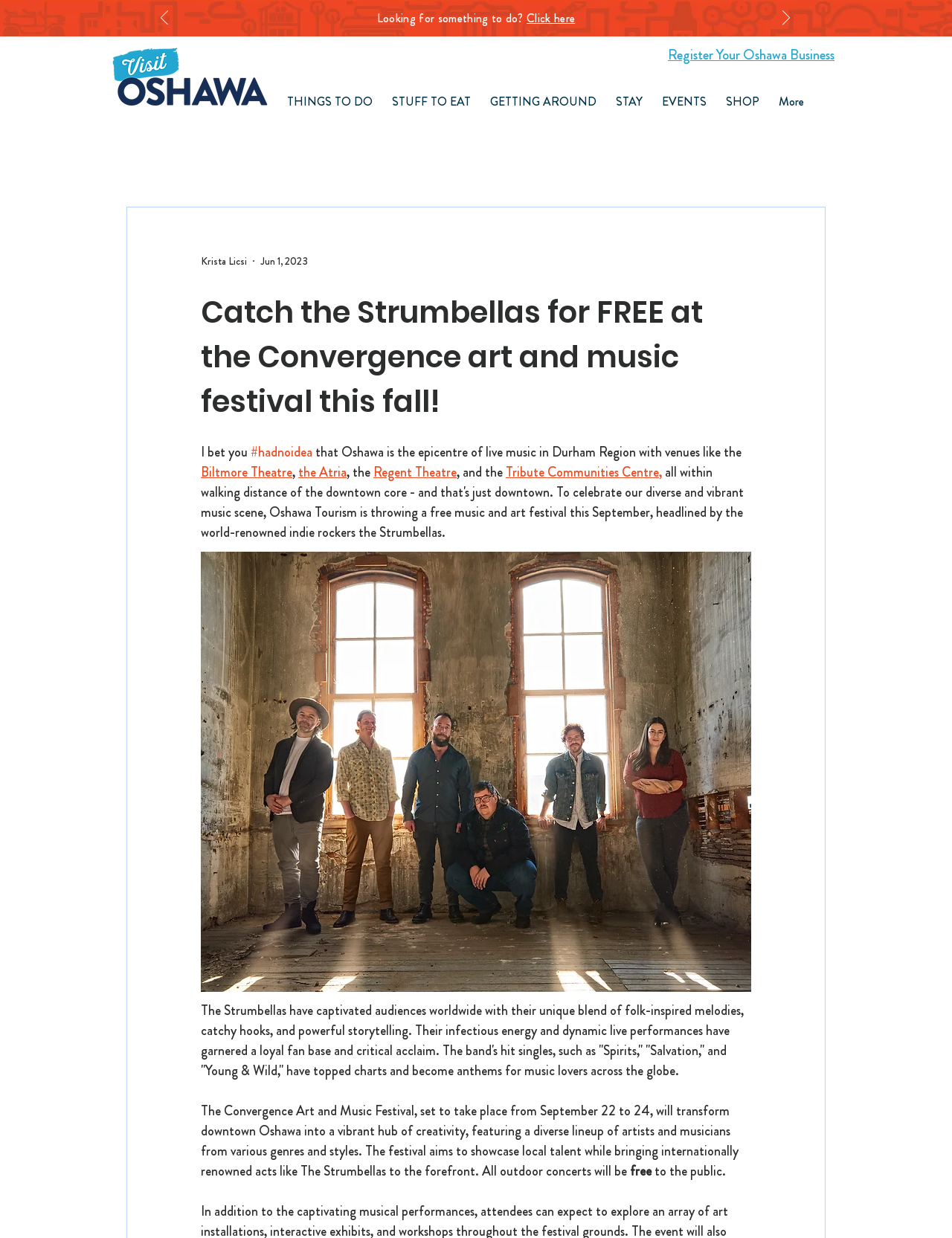When is the Convergence art and music festival taking place?
Respond with a short answer, either a single word or a phrase, based on the image.

September 22 to 24